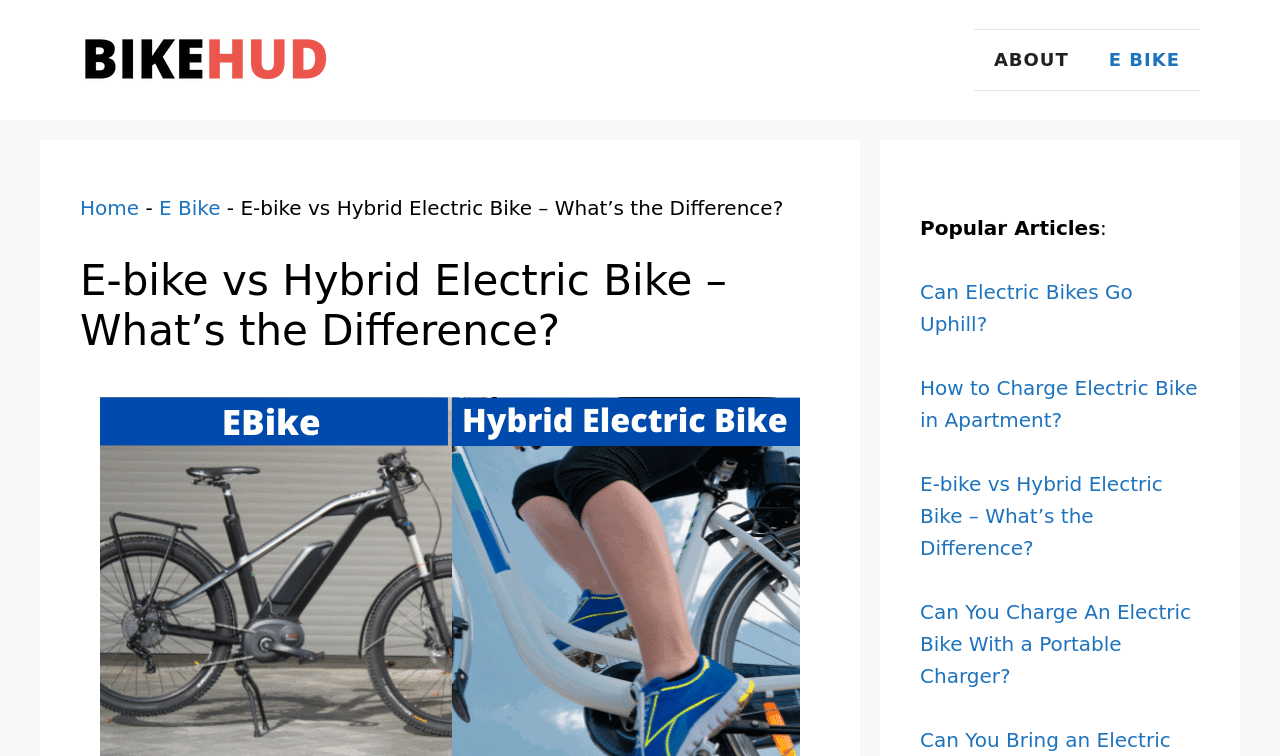Determine the bounding box coordinates of the clickable region to follow the instruction: "navigate to ABOUT page".

[0.761, 0.04, 0.851, 0.119]